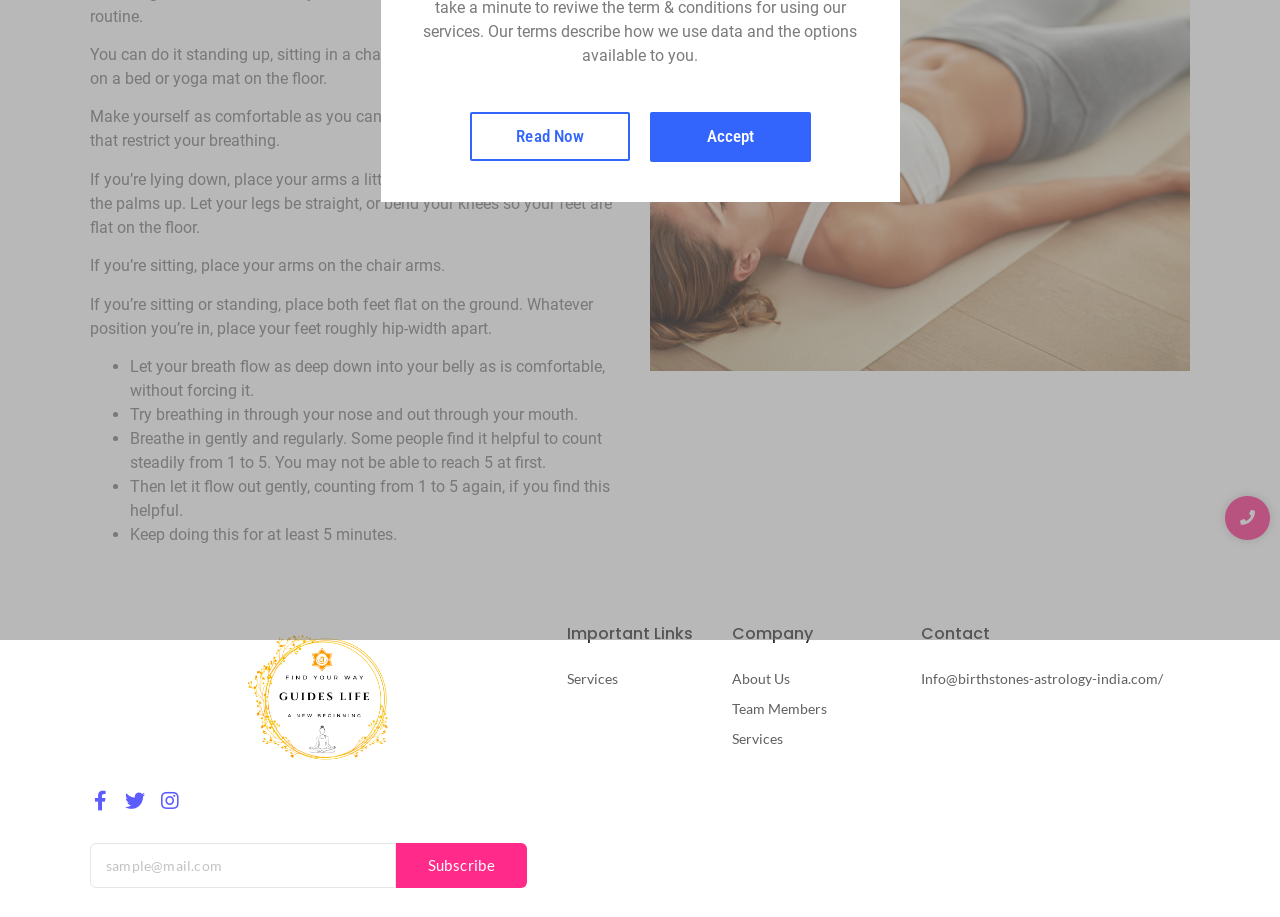Please provide the bounding box coordinate of the region that matches the element description: Subscribe. Coordinates should be in the format (top-left x, top-left y, bottom-right x, bottom-right y) and all values should be between 0 and 1.

[0.309, 0.919, 0.412, 0.968]